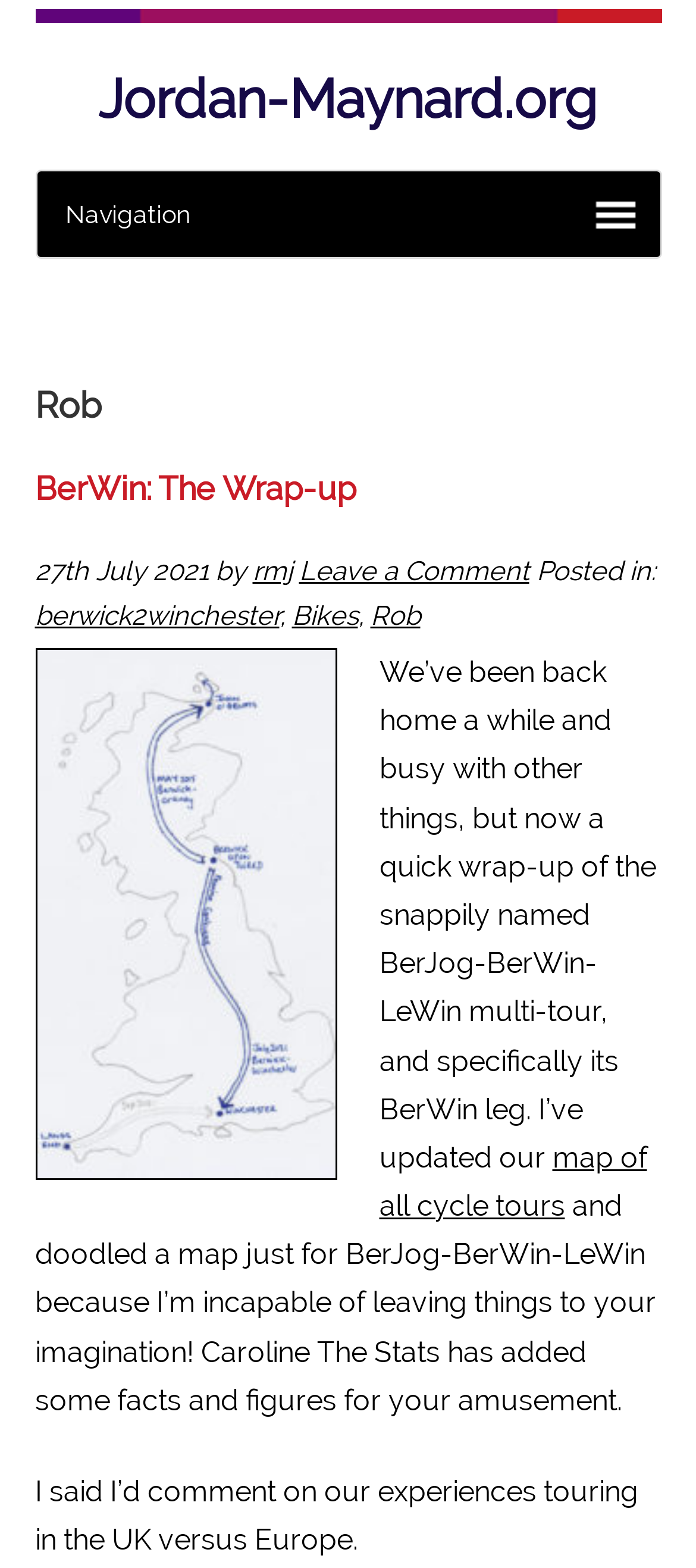Provide a brief response in the form of a single word or phrase:
What is the name of the cycle tour mentioned in the blog post?

BerJog-BerWin-LeWin